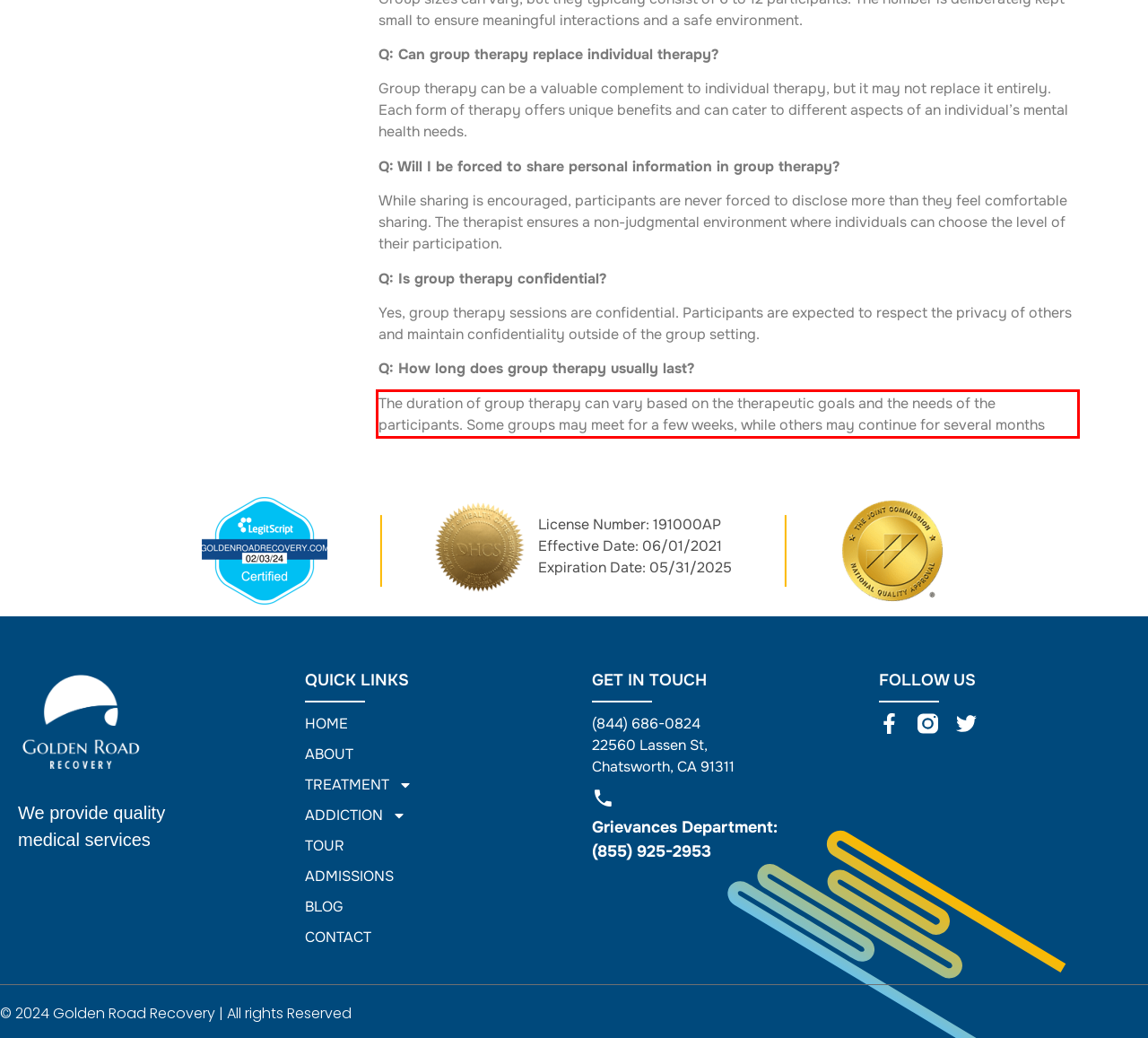Please look at the screenshot provided and find the red bounding box. Extract the text content contained within this bounding box.

The duration of group therapy can vary based on the therapeutic goals and the needs of the participants. Some groups may meet for a few weeks, while others may continue for several months